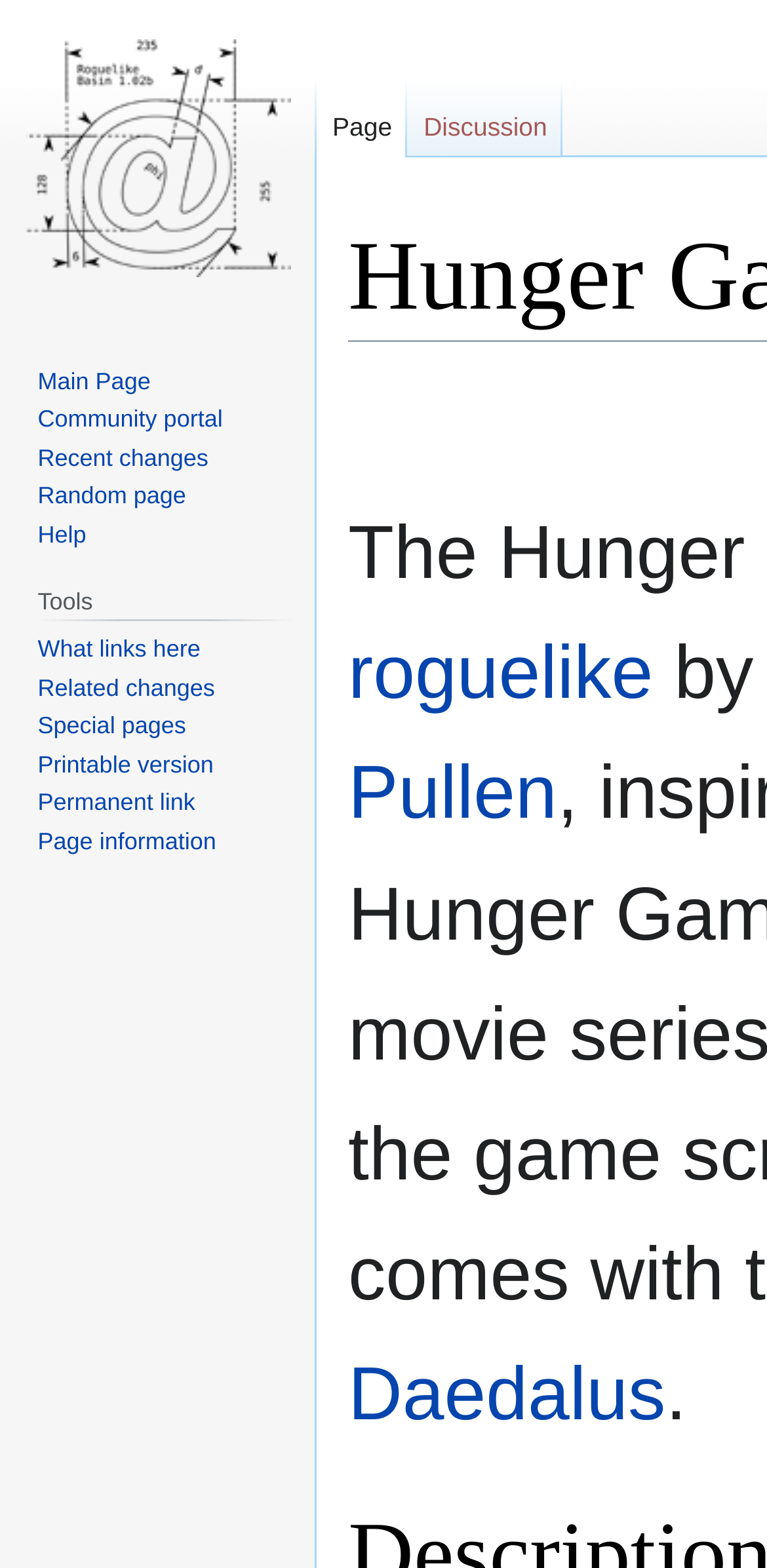What is the last link in the 'Navigation' section?
Provide a concise answer using a single word or phrase based on the image.

Help